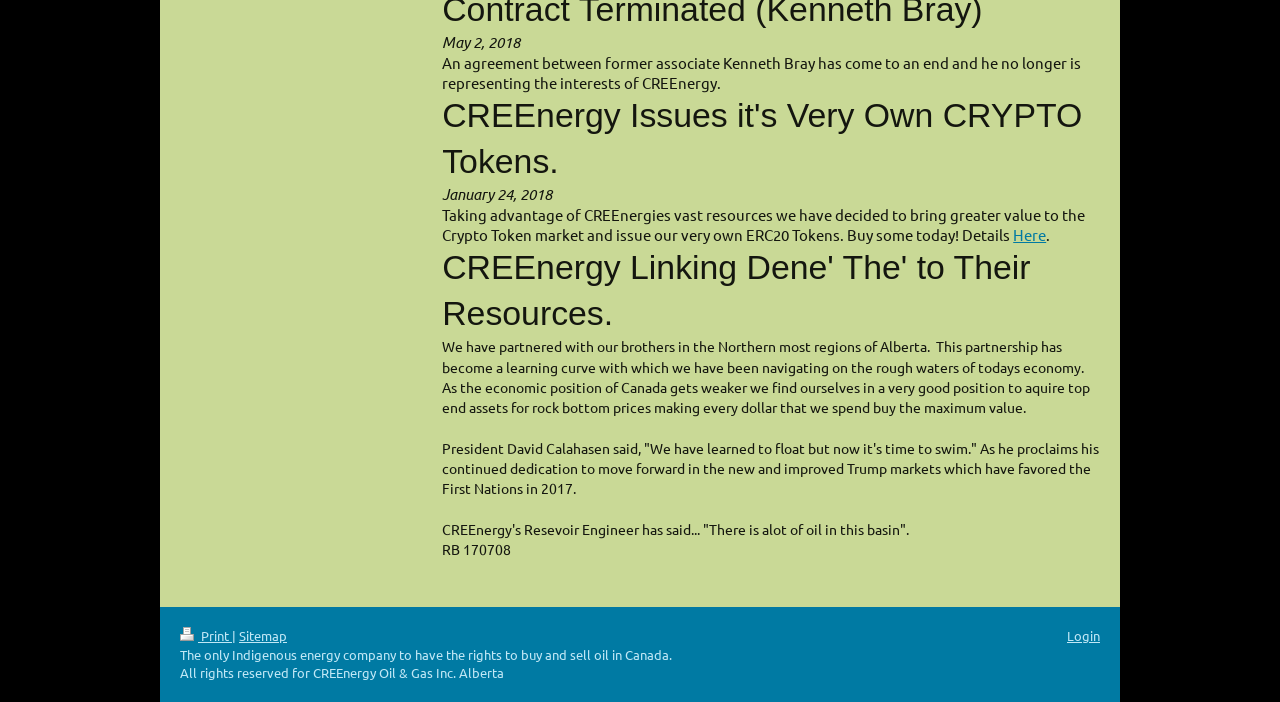What is CREEnergy doing with Crypto Tokens?
Based on the visual details in the image, please answer the question thoroughly.

According to the webpage, CREEnergy has decided to bring greater value to the Crypto Token market and issue their very own ERC20 Tokens, as stated in the text 'Taking advantage of CREEnergies vast resources we have decided to bring greater value to the Crypto Token market and issue our very own ERC20 Tokens. Buy some today! Details'.